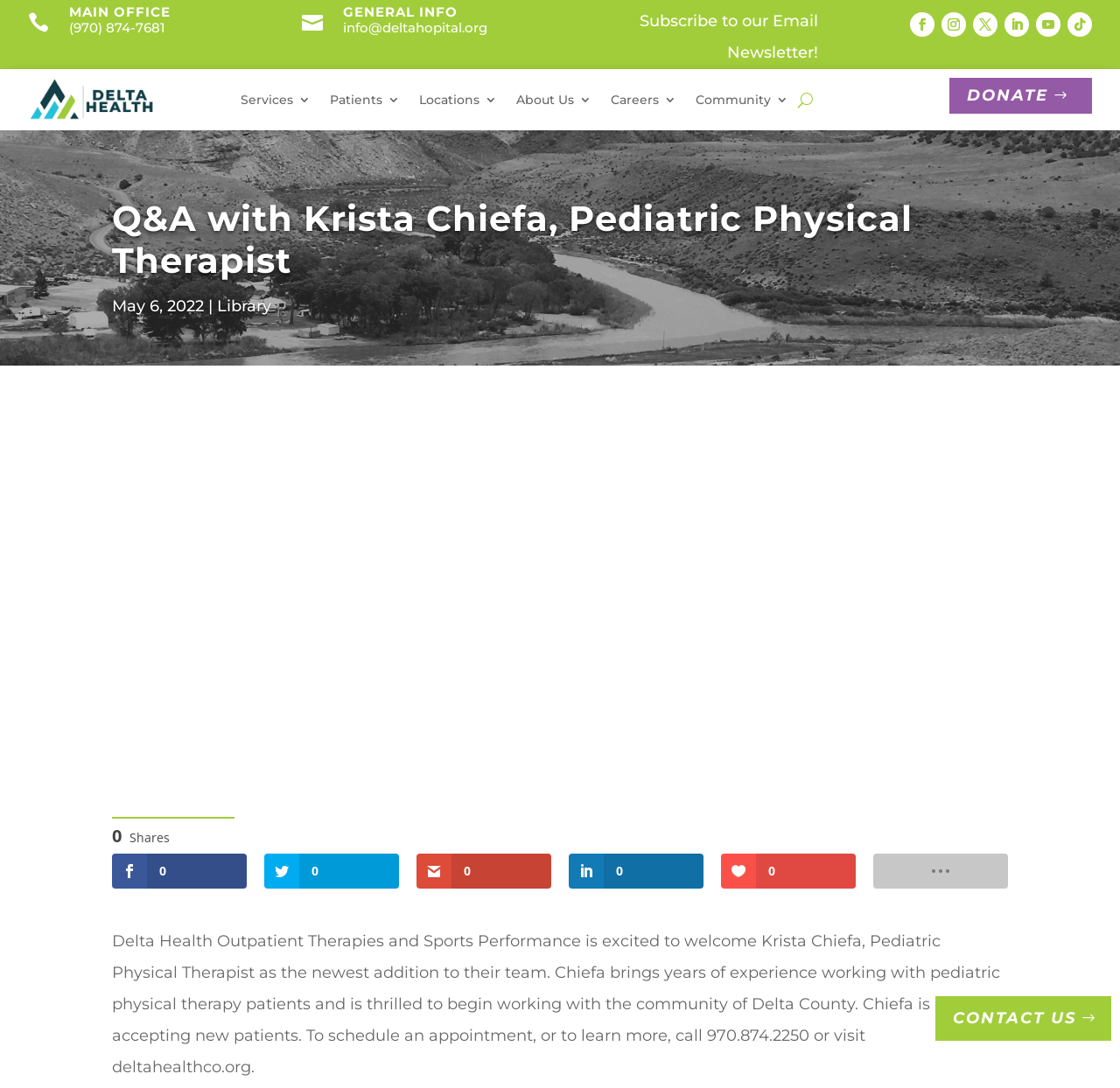Locate the coordinates of the bounding box for the clickable region that fulfills this instruction: "Subscribe to the Email Newsletter".

[0.571, 0.01, 0.73, 0.057]